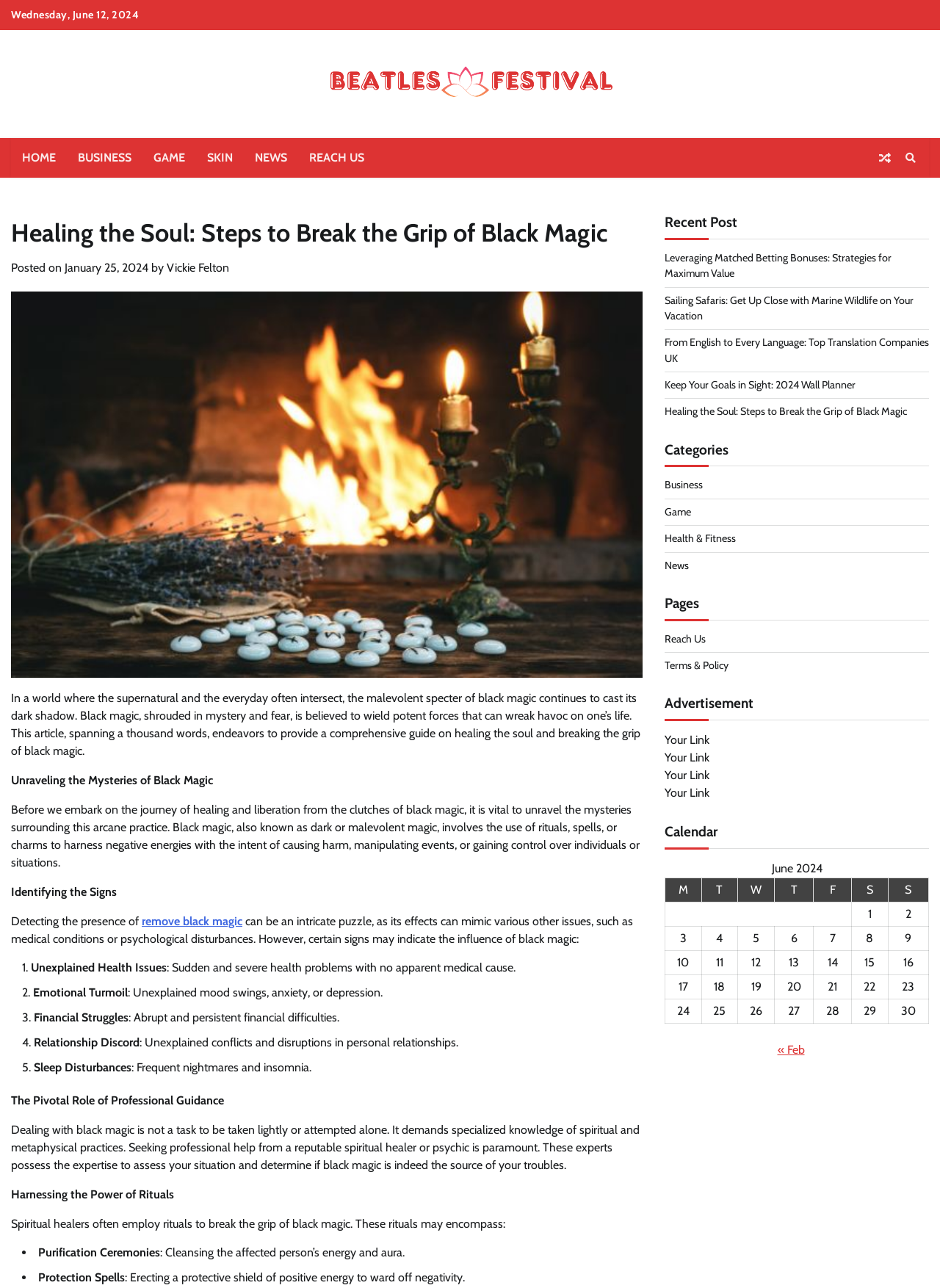Describe all visible elements and their arrangement on the webpage.

This webpage is about healing the soul and breaking the grip of black magic. At the top, there is a date "Wednesday, June 12, 2024" and a link to "Beatles Festival" with an accompanying image. Below that, there is a navigation menu with links to "HOME", "BUSINESS", "GAME", "SKIN", "NEWS", and "REACH US". On the top right, there are two icons, one with a search symbol and another with a Facebook symbol.

The main content of the webpage is an article titled "Healing the Soul: Steps to Break the Grip of Black Magic". The article is divided into sections, starting with an introduction that explains the concept of black magic and its effects. Below the introduction, there is an image related to removing black magic.

The article then delves into the mysteries of black magic, explaining what it is and how it works. It also provides signs to identify if someone is under the influence of black magic, such as unexplained health issues, emotional turmoil, financial struggles, relationship discord, and sleep disturbances.

The article emphasizes the importance of seeking professional help from a spiritual healer or psychic to deal with black magic. It also explains the role of rituals in breaking the grip of black magic, including purification ceremonies and protection spells.

On the right side of the webpage, there is a complementary section with links to recent posts, categories, and pages. The recent posts include articles on matched betting bonuses, sailing safaris, translation companies, and a 2024 wall planner. The categories include business, game, health and fitness, and news. The pages include "Reach Us" and "Terms & Policy". There is also an advertisement section with two links labeled "Your Link". Below that, there is a calendar for June 2024.